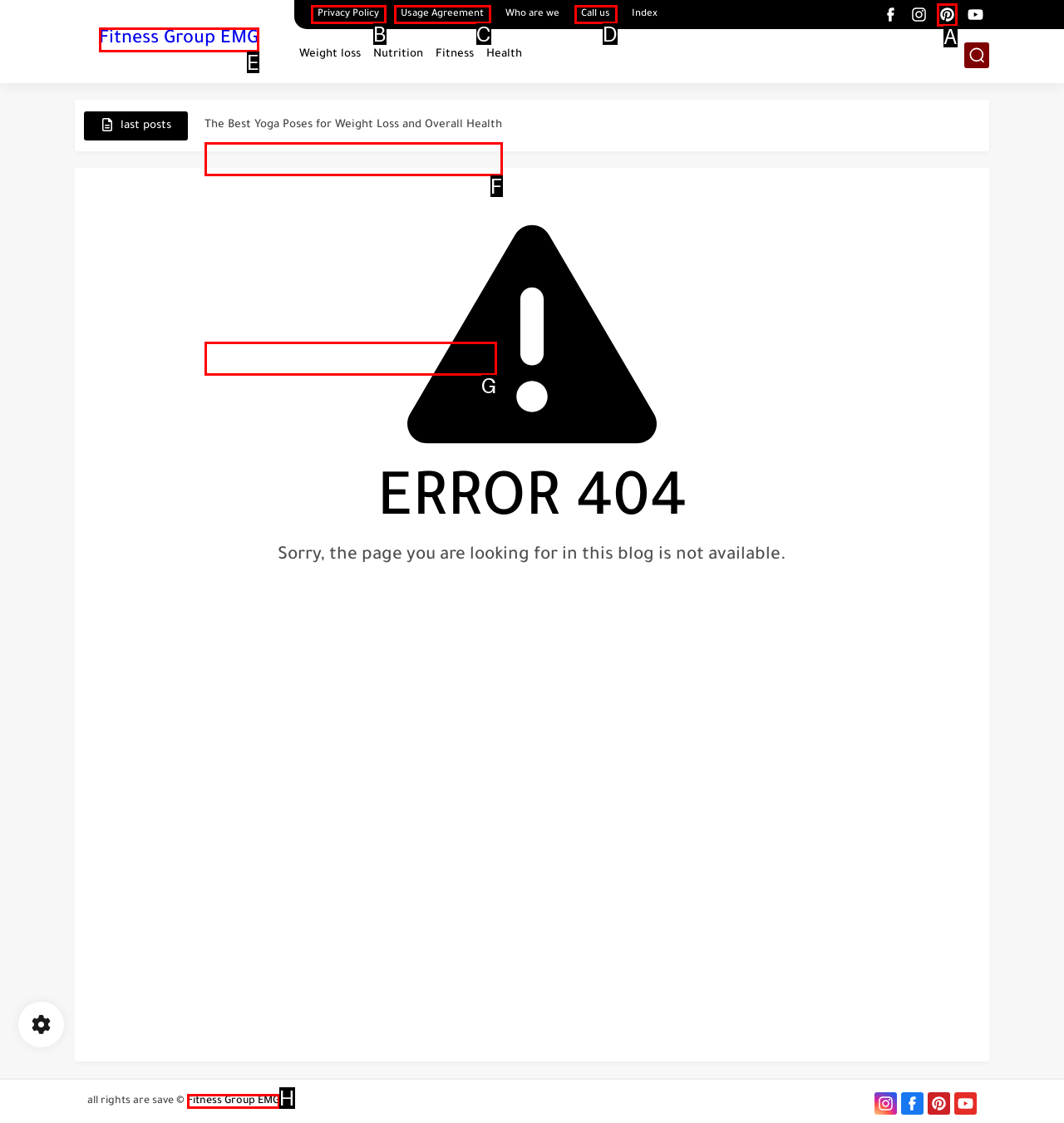Given the description: title="pinterest", identify the corresponding option. Answer with the letter of the appropriate option directly.

A